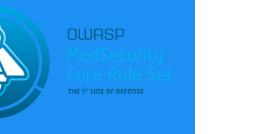Create a detailed narrative that captures the essence of the image.

The image features the logo and branding for the OWASP (Open Web Application Security Project) ModSecurity Core Rule Set. It displays a stylized representation of a shield, symbolizing security and protection, set against a vibrant blue background. Prominently displayed are the words "OWASP" at the top, followed by "ModSecurity Core Rule Set" in a bold, modern font. Beneath the main title is the slogan "THE 1st LINE OF DEFENSE," emphasizing the importance of these rules in web application security. This visual branding reflects the initiative's commitment to providing robust security measures for web applications, highlighting its role in safeguarding online environments.